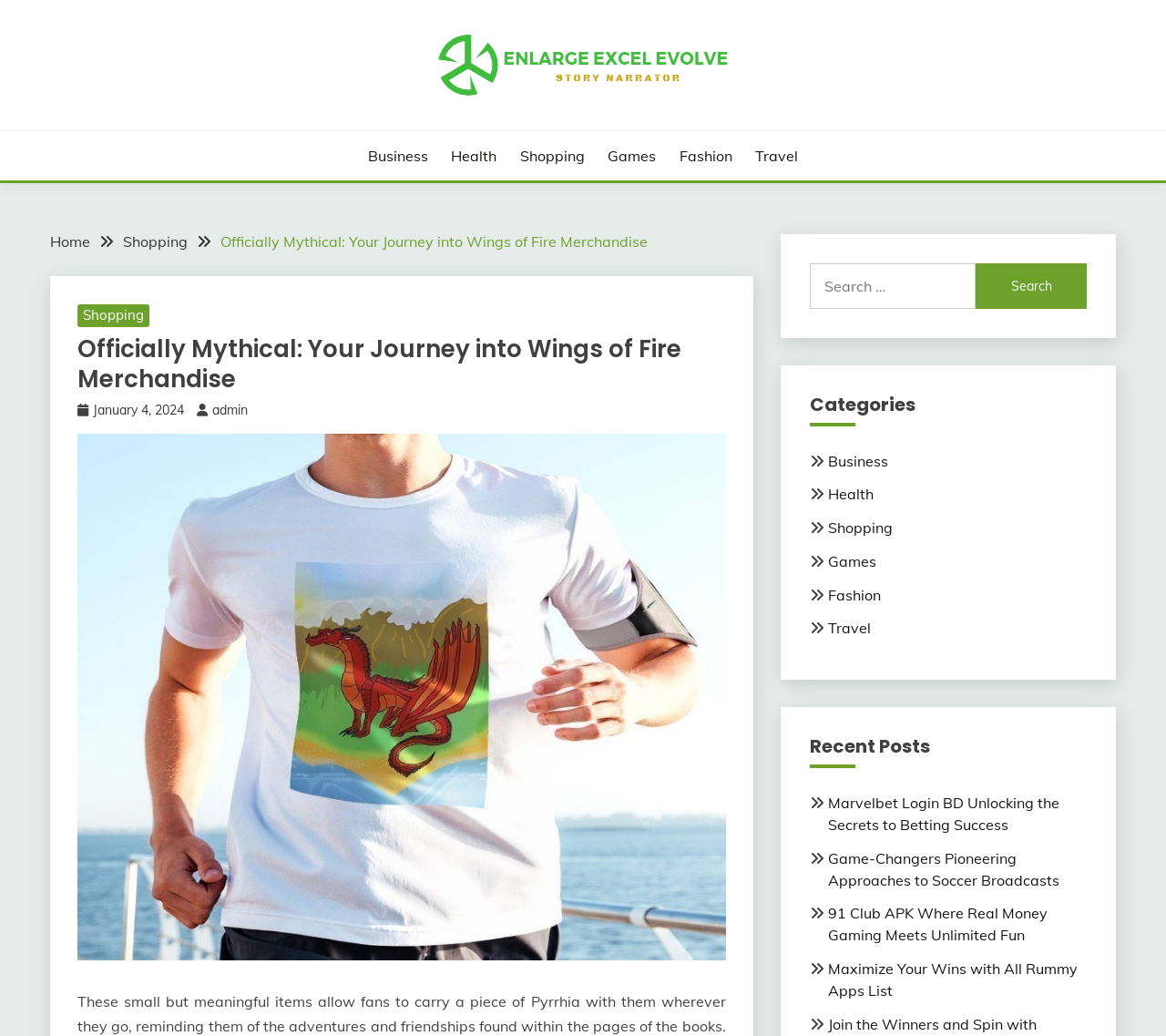Examine the screenshot and answer the question in as much detail as possible: What is the purpose of the search bar?

The search bar is located in the top-right corner of the webpage, and it has a placeholder text 'Search for:'. This suggests that the search bar is intended for users to search for specific products or keywords within the Wings of Fire merchandise.